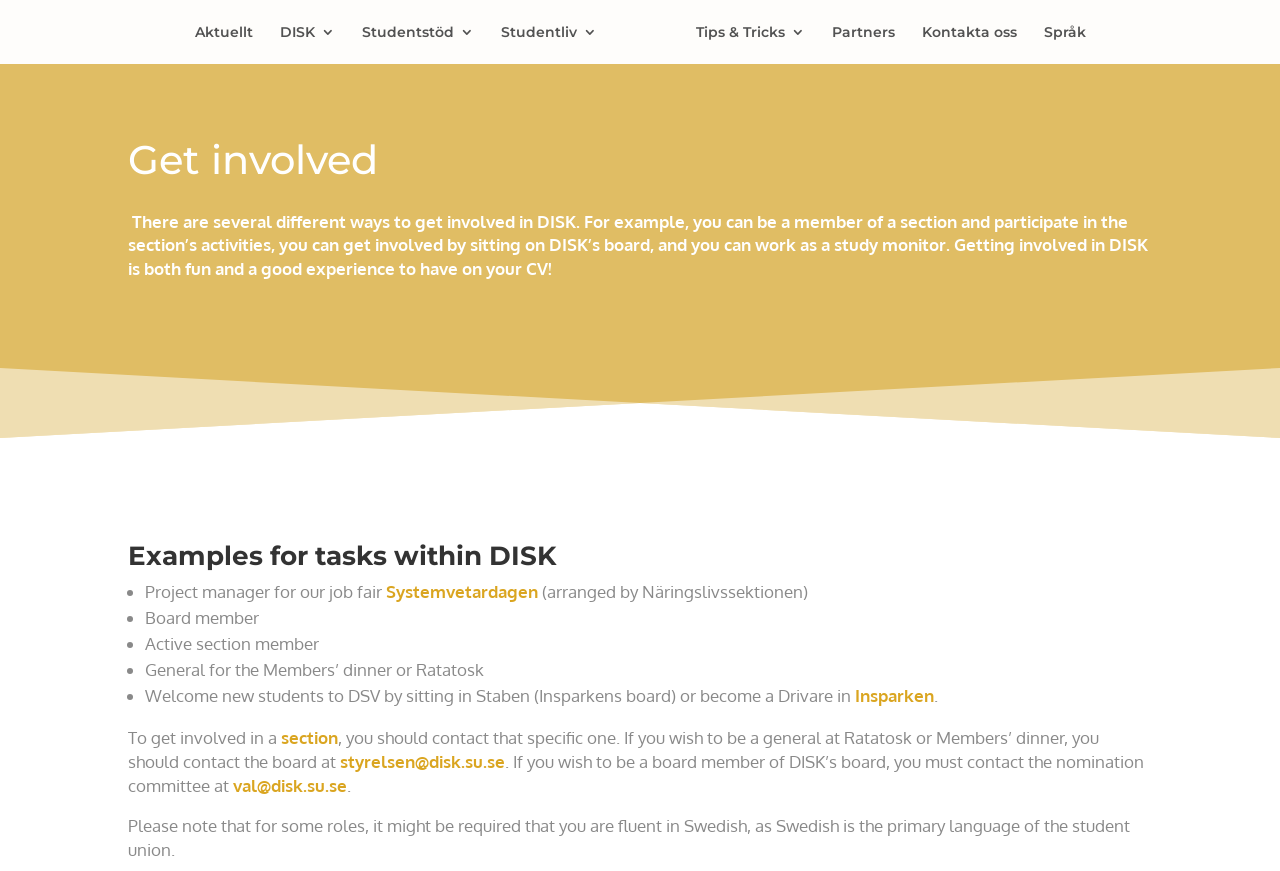Please determine the bounding box coordinates for the UI element described as: "Kontakta oss".

[0.72, 0.029, 0.794, 0.073]